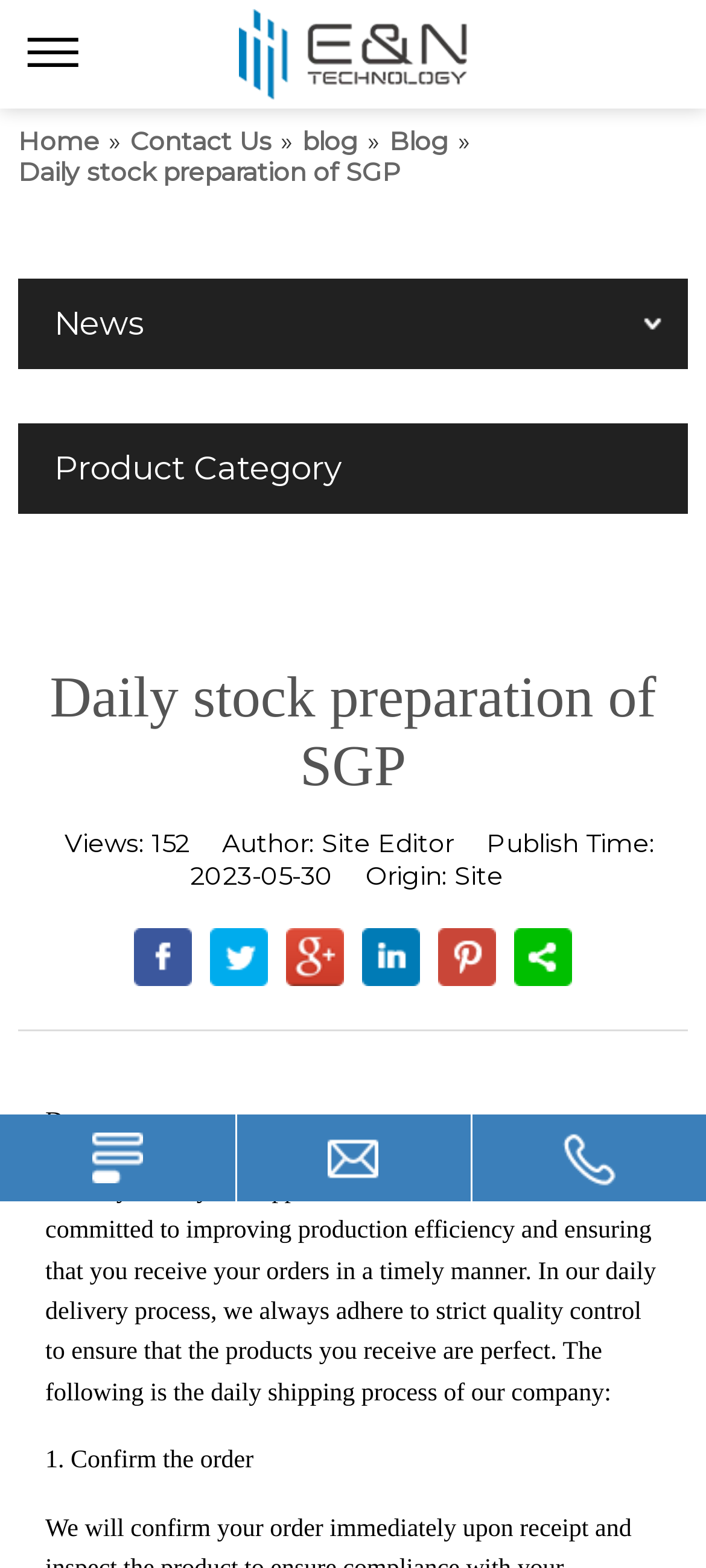From the details in the image, provide a thorough response to the question: What is the publish date of the current article?

The publish date is mentioned in the static text element 'Publish Time:' and its corresponding value is '2023-05-30'.